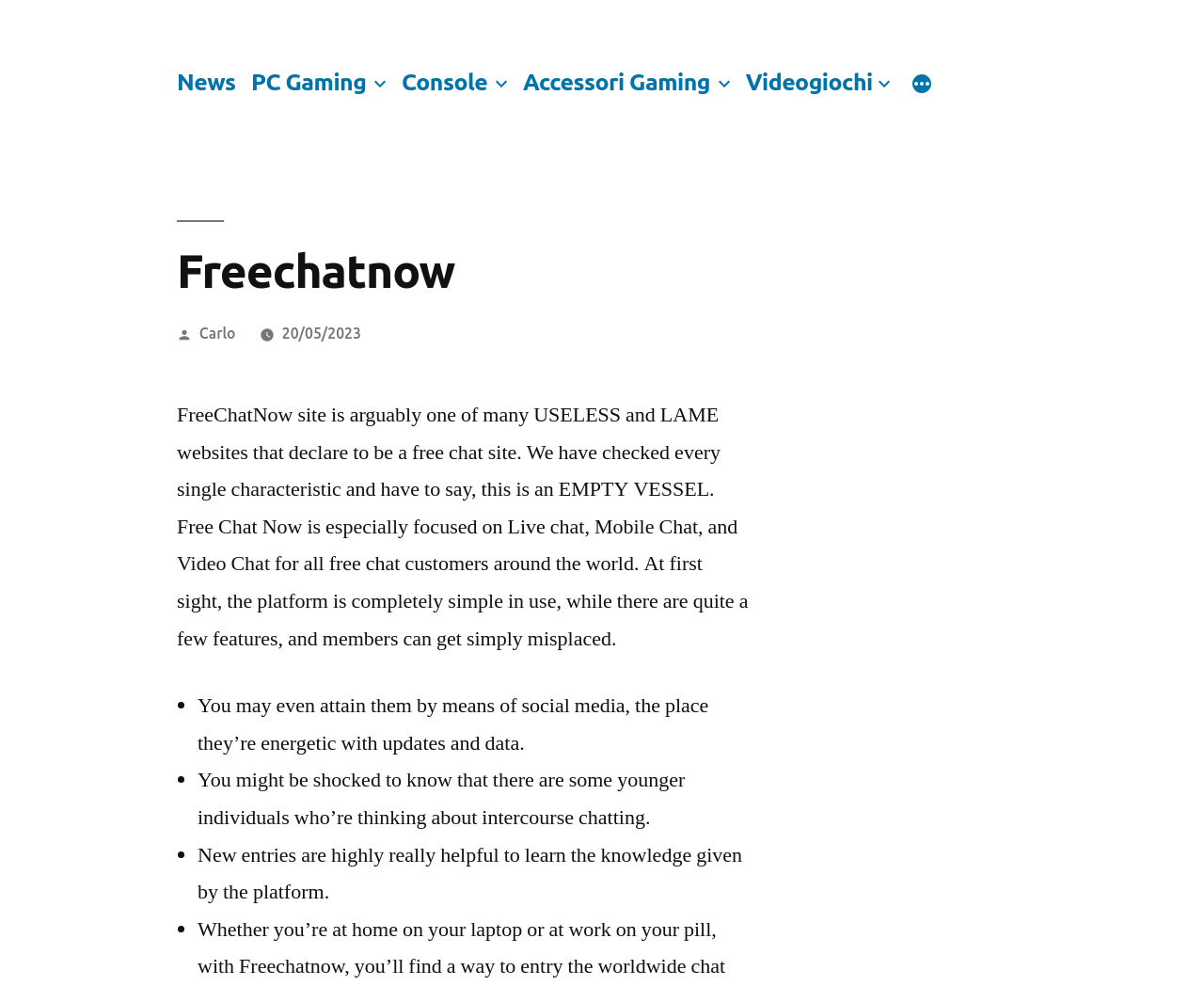Give a concise answer using only one word or phrase for this question:
How many menu items are in the top menu?

7